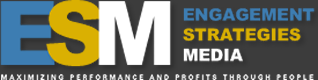What is the background color of the logo?
Answer with a single word or phrase, using the screenshot for reference.

Dark